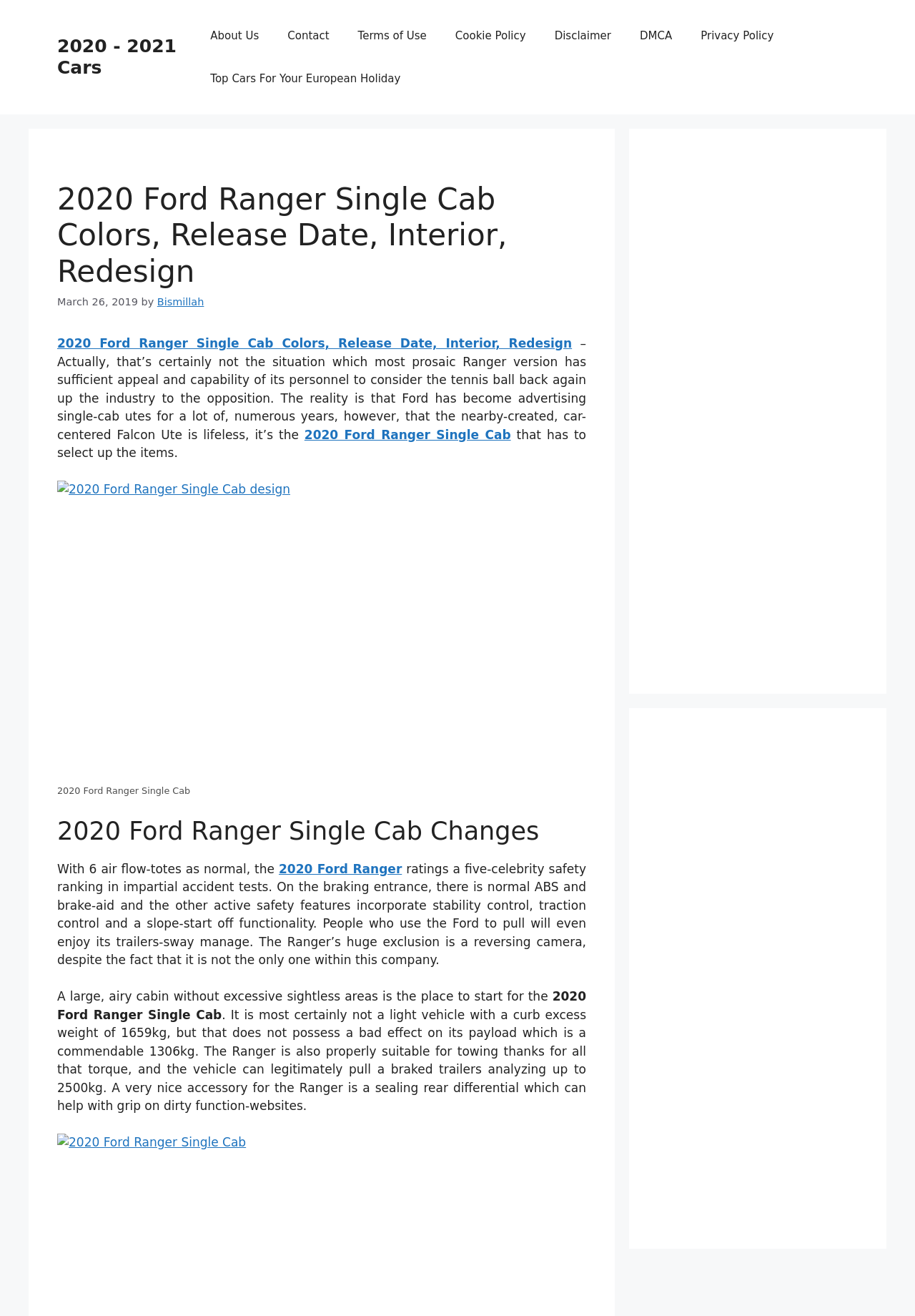Please give a succinct answer to the question in one word or phrase:
What is the curb weight of the 2020 Ford Ranger Single Cab?

1659kg